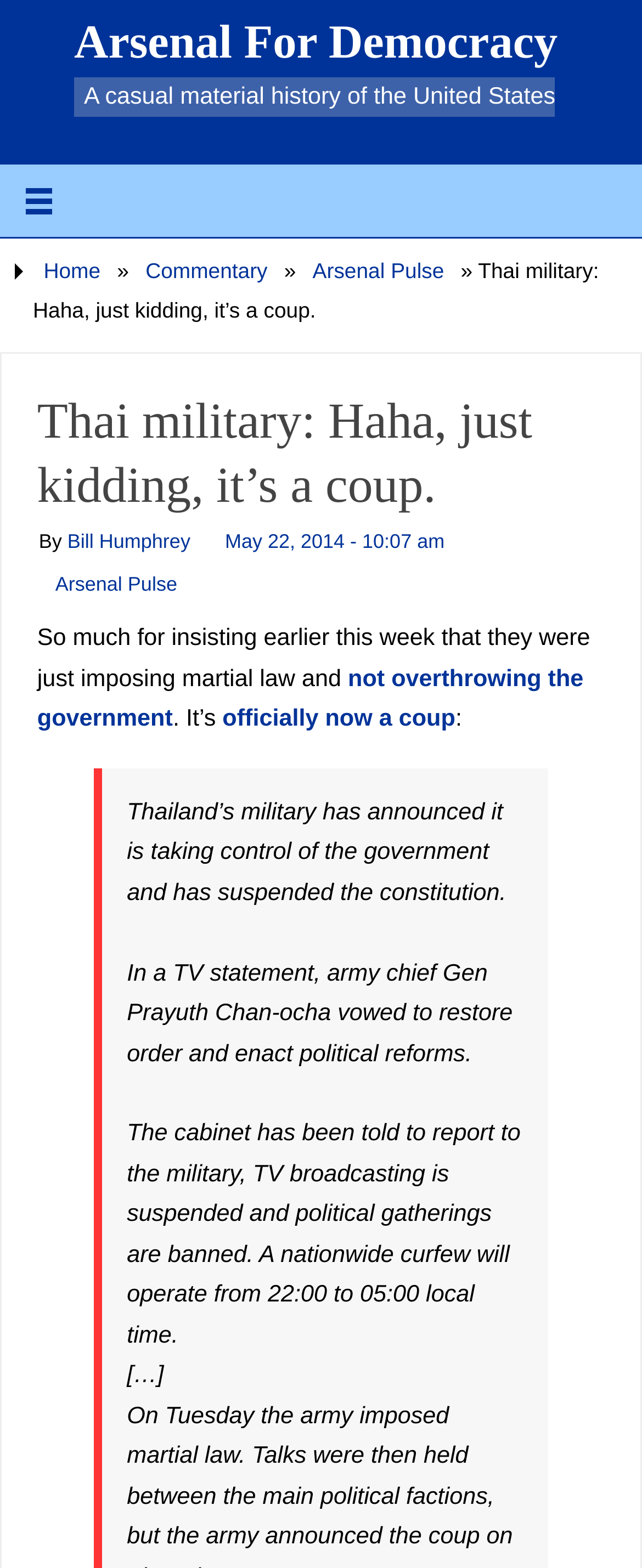Answer the following inquiry with a single word or phrase:
What is the curfew time in Thailand?

22:00 to 05:00 local time